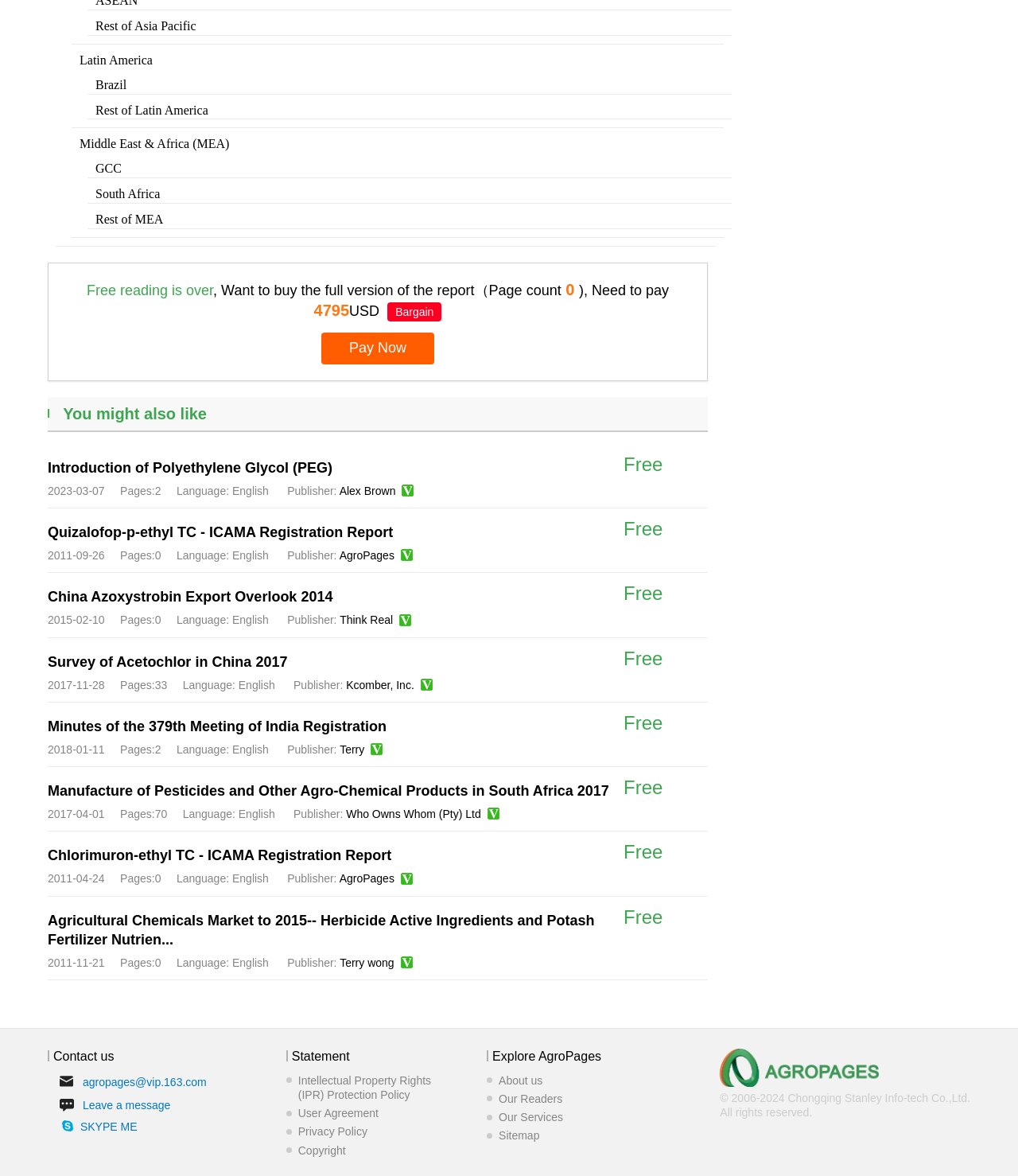Please find and report the bounding box coordinates of the element to click in order to perform the following action: "Click the 'Pay Now' button". The coordinates should be expressed as four float numbers between 0 and 1, in the format [left, top, right, bottom].

[0.316, 0.283, 0.427, 0.31]